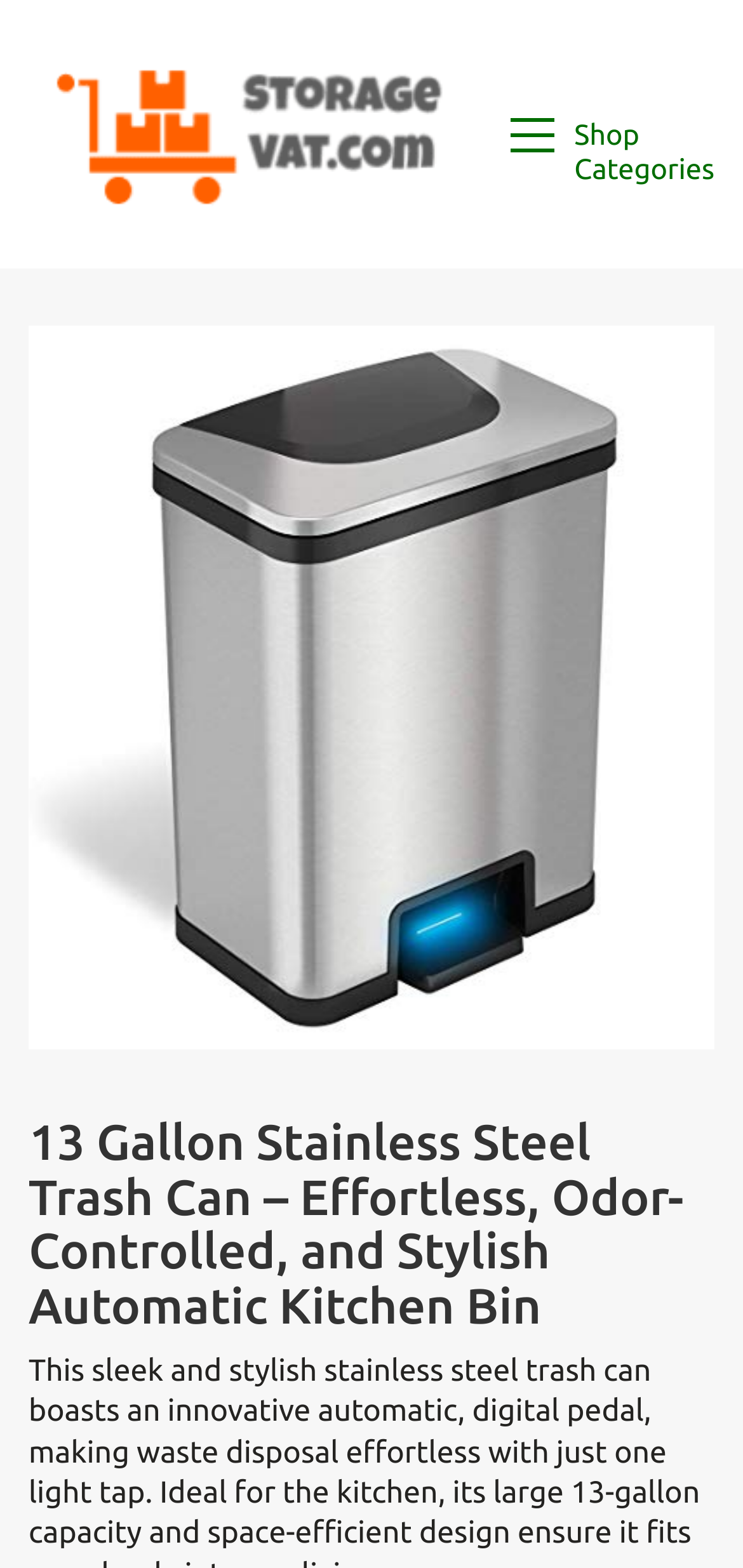Extract the primary heading text from the webpage.

13 Gallon Stainless Steel Trash Can – Effortless, Odor-Controlled, and Stylish Automatic Kitchen Bin